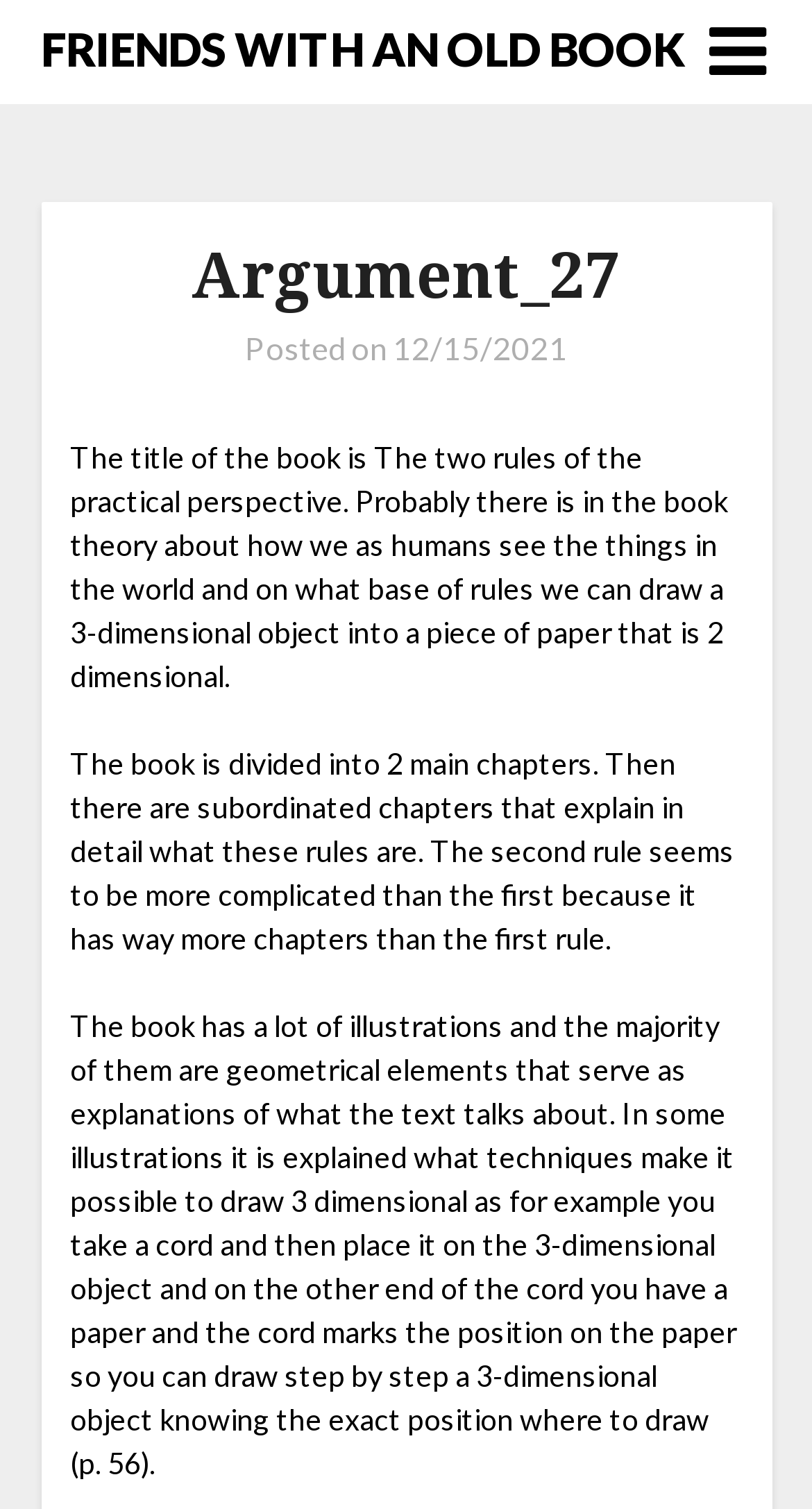Offer a detailed account of what is visible on the webpage.

The webpage is about a book review or summary, titled "Argument_27 – FRIENDS WITH AN OLD BOOK". At the top-right corner, there is a link with an icon represented by "\uf0c9". Below this icon, the title "FRIENDS WITH AN OLD BOOK" is displayed prominently.

The main content of the webpage is divided into sections, with a header that includes the title "Argument_27" and a posting date "12/15/2021". Below the header, there are three paragraphs of text that summarize the book's content. The first paragraph explains the book's title and its focus on the practical perspective of how humans perceive the world and draw 3-dimensional objects on a 2-dimensional paper.

The second paragraph describes the book's structure, divided into two main chapters with subordinated chapters that elaborate on the rules of perspective. The third paragraph highlights the book's use of illustrations, mainly geometrical elements, to explain the concepts discussed in the text. One specific illustration is described in detail, showing how a cord can be used to draw a 3-dimensional object step by step.

Overall, the webpage provides a concise summary of the book's content, with a focus on its structure and use of illustrations to explain complex concepts.